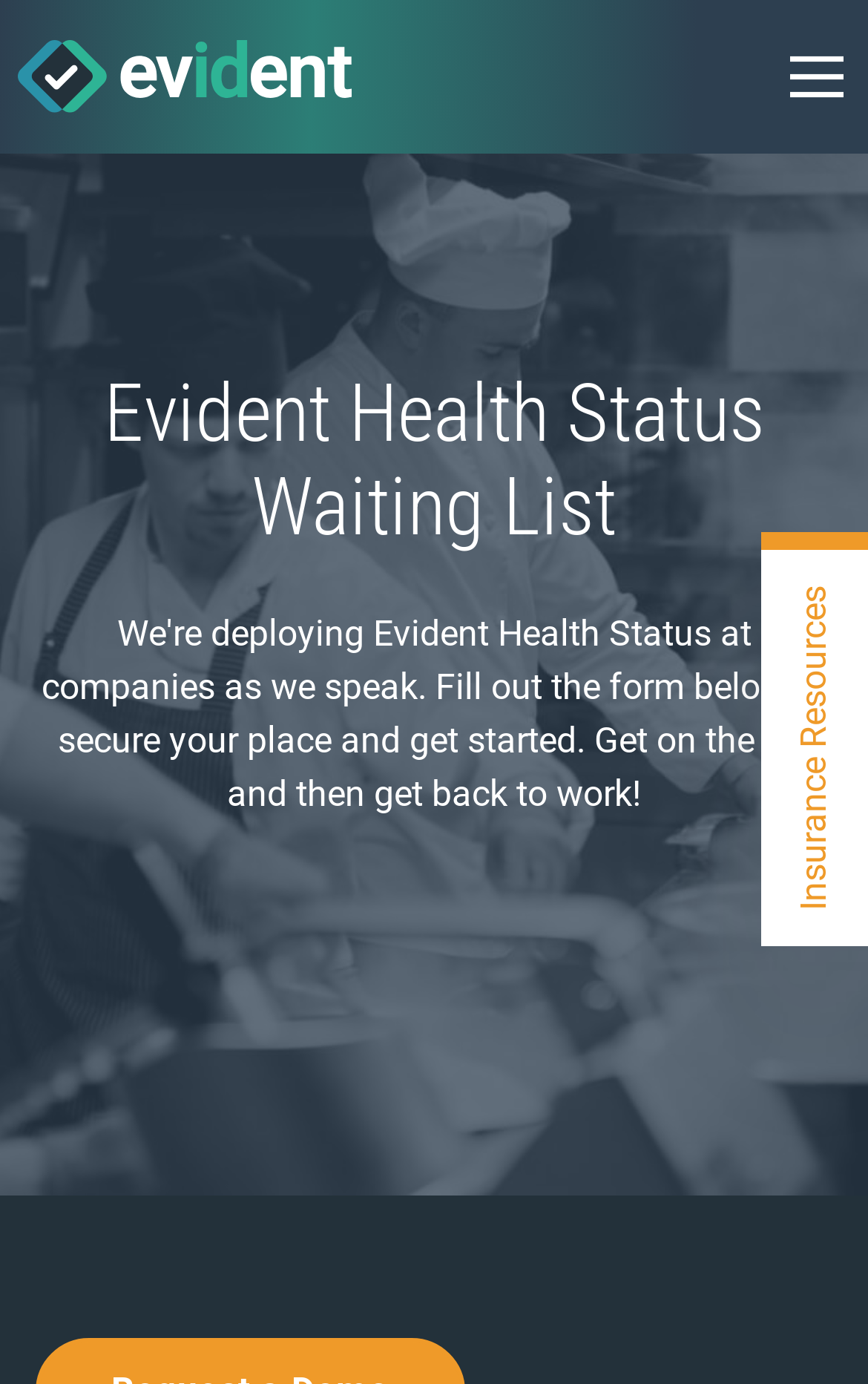Please identify and generate the text content of the webpage's main heading.

Evident Health Status Waiting List